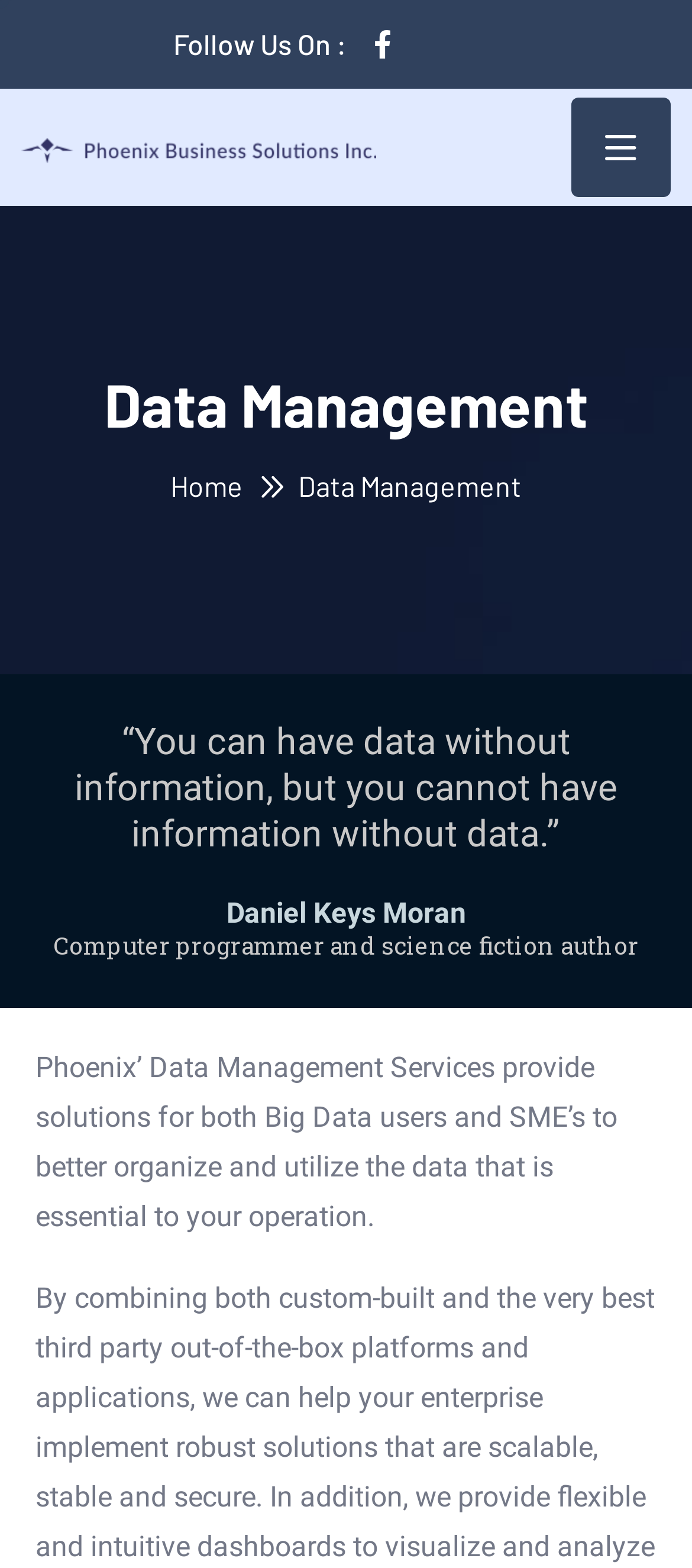Provide your answer in a single word or phrase: 
What is the purpose of Phoenix' Data Management Services?

To organize and utilize data